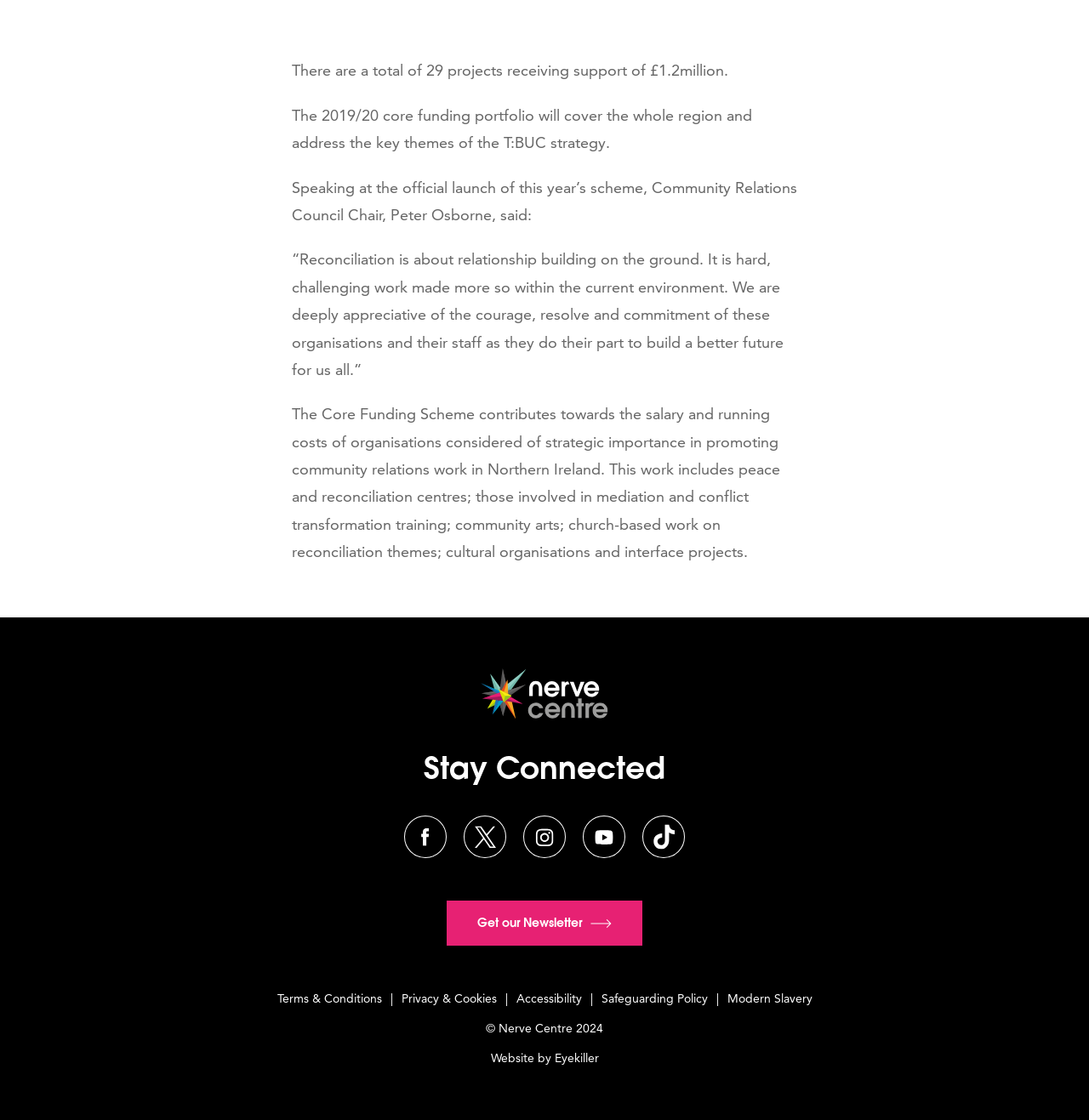What is the total amount of funding for the projects?
Using the visual information, answer the question in a single word or phrase.

£1.2million